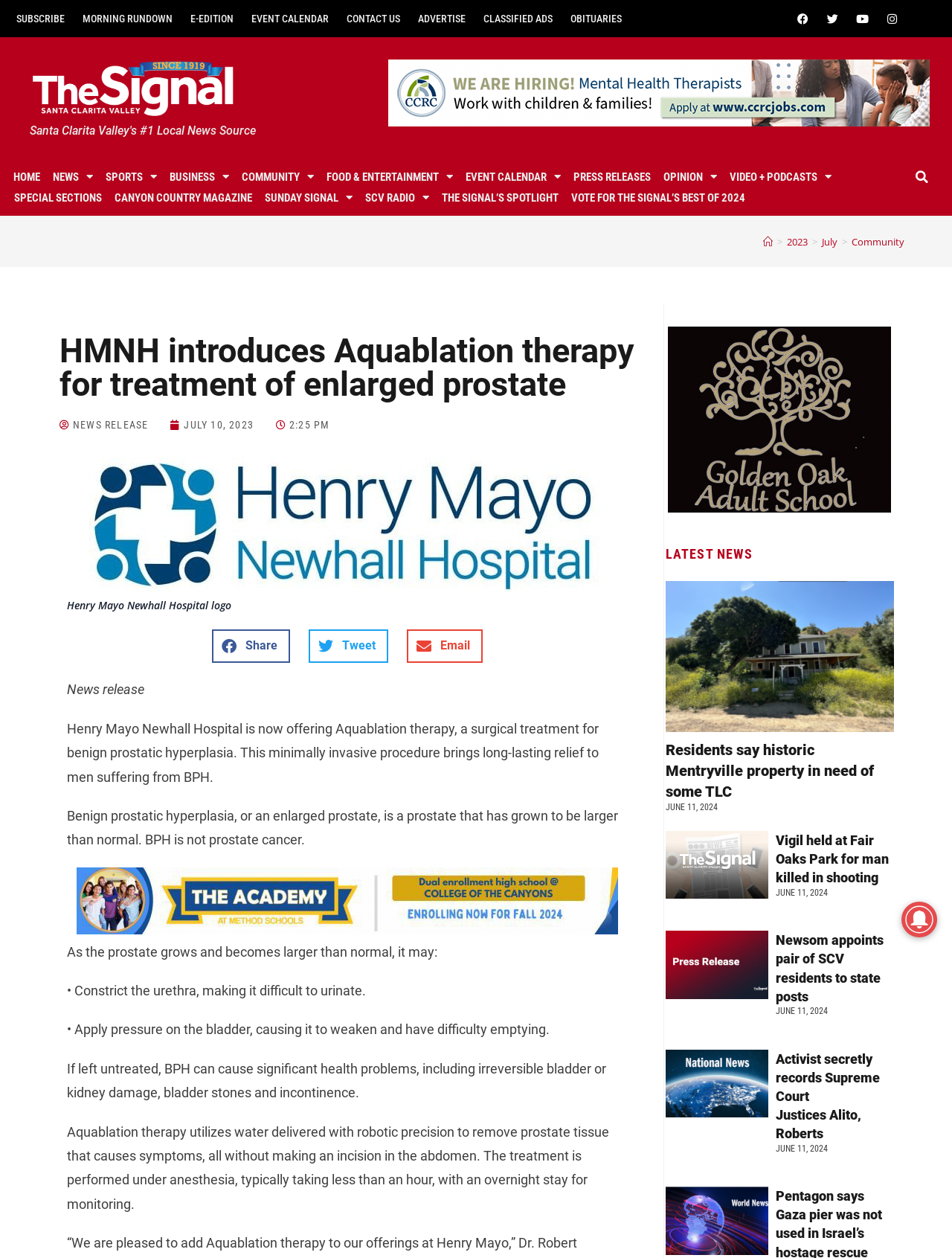How long does the Aquablation therapy procedure typically take?
Using the information from the image, provide a comprehensive answer to the question.

I found the answer by reading the text that says 'The treatment is performed under anesthesia, typically taking less than an hour, with an overnight stay for monitoring'.